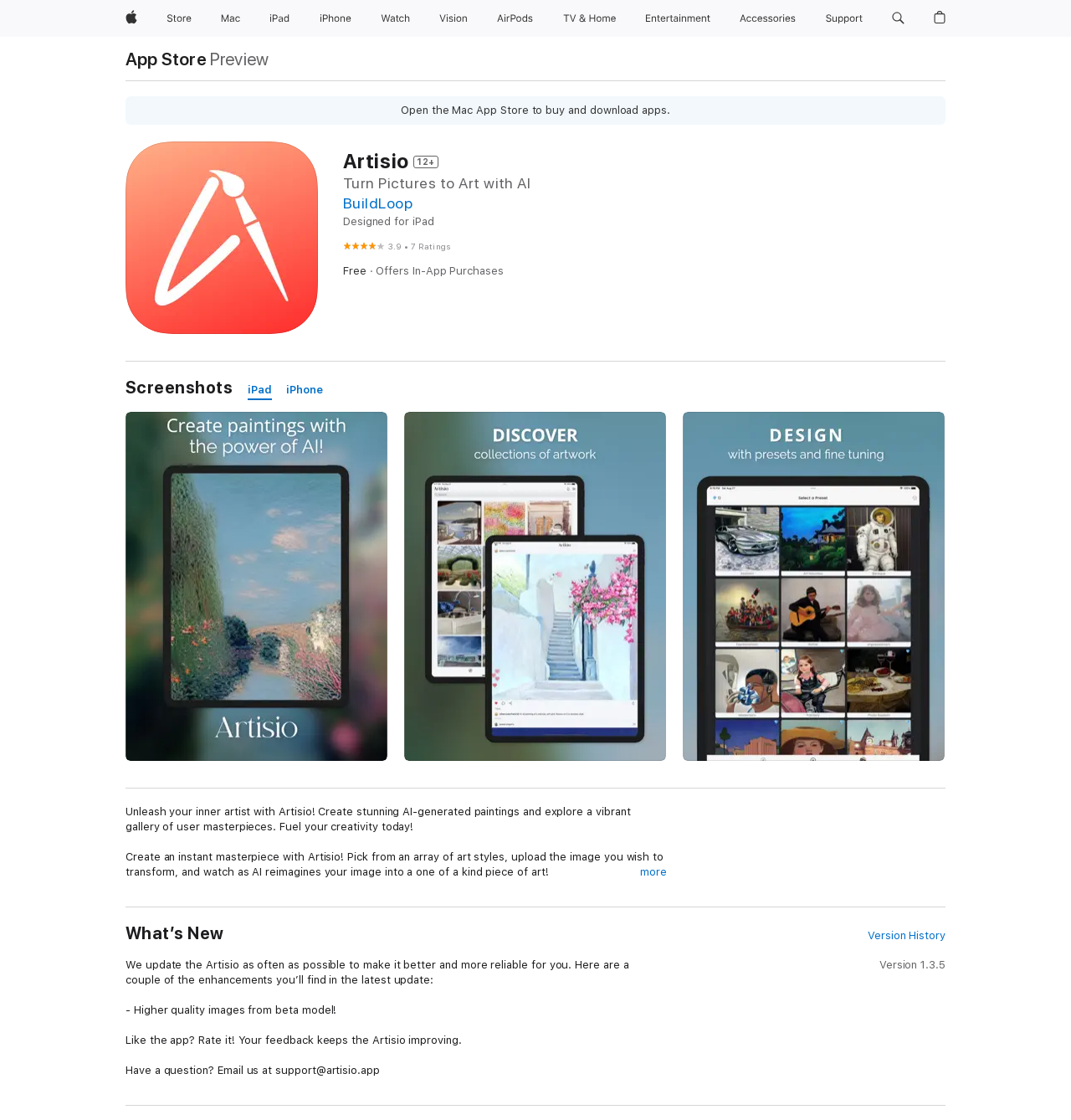What is the name of the app?
Using the picture, provide a one-word or short phrase answer.

Artisio